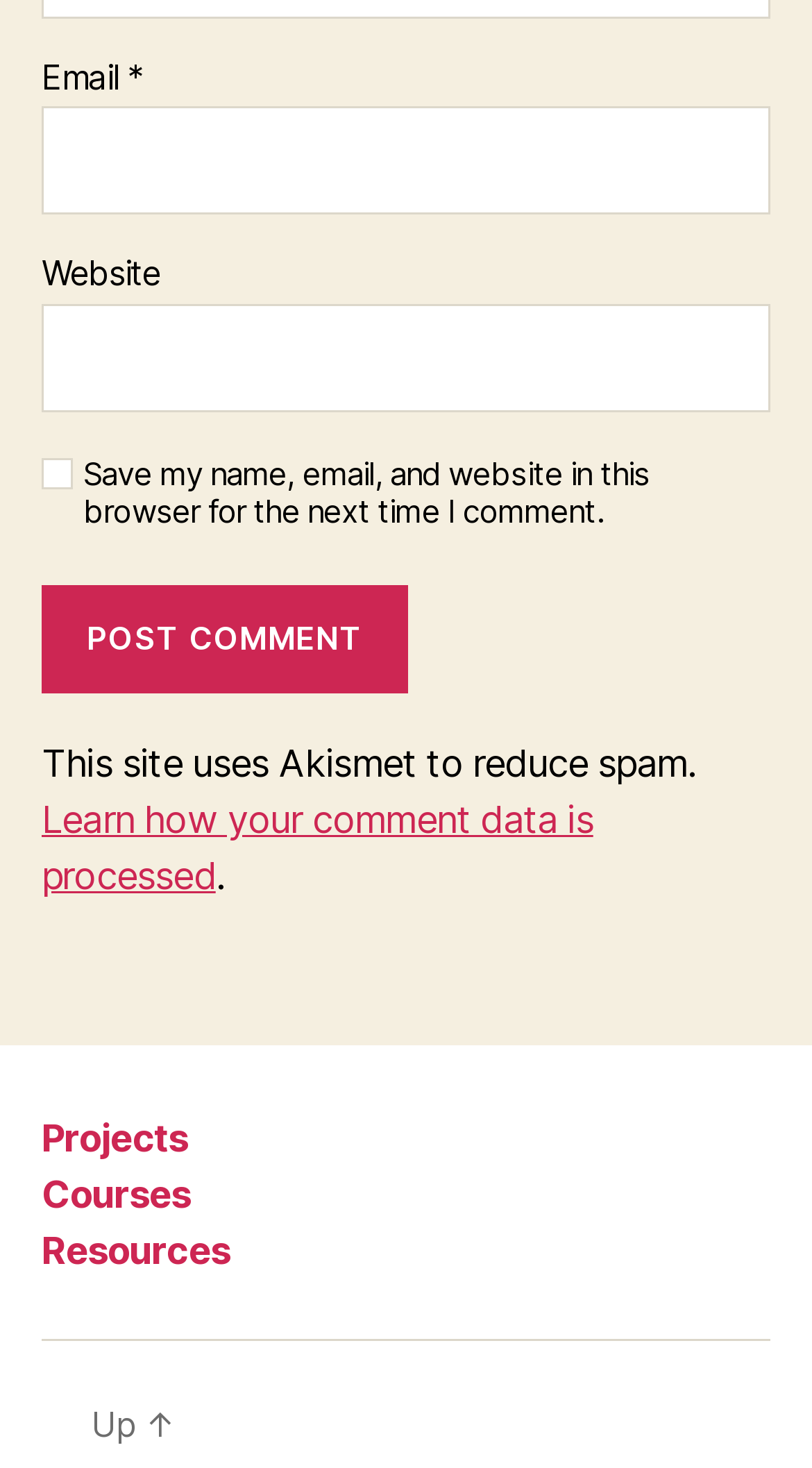Locate the bounding box coordinates of the element that should be clicked to execute the following instruction: "Visit the resources page".

[0.051, 0.838, 0.283, 0.867]